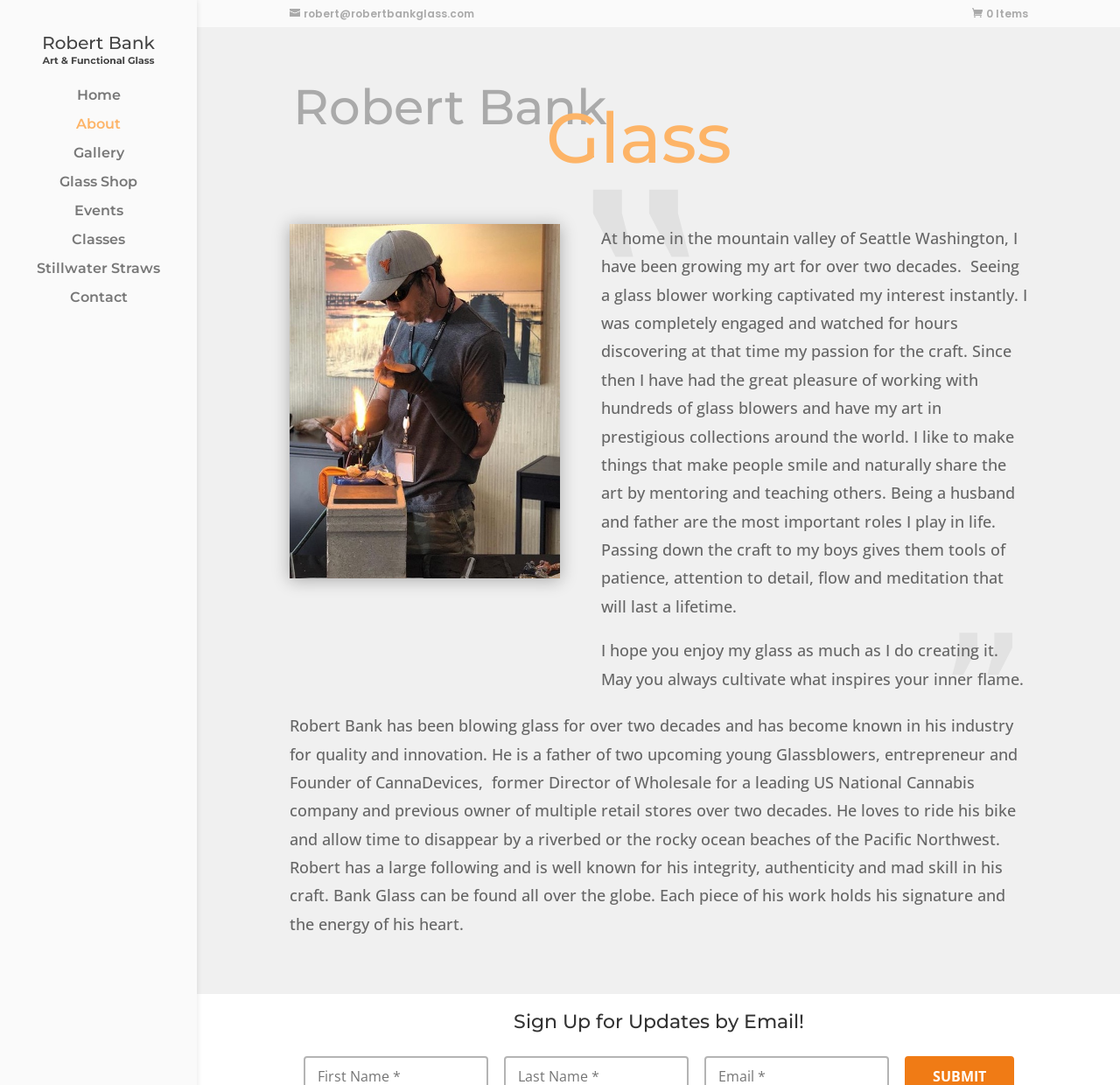Describe the webpage meticulously, covering all significant aspects.

The webpage is about Robert Bank, a glass artist, and his personal and professional life. At the top left corner, there is a link to his email address, and next to it, a link to "0 Items". On the top right corner, there is a link to "Robert Bank" with an accompanying image of the artist.

Below the top section, there is a navigation menu with links to "Home", "About", "Gallery", "Glass Shop", "Events", "Classes", "Stillwater Straws", and "Contact", arranged vertically from top to bottom.

The main content of the webpage is an article about Robert Bank, which takes up most of the page. The article starts with a heading "Robert Bank" followed by a brief introduction to his background and passion for glass art. Below this, there is a longer paragraph describing his journey as a glass artist, his inspirations, and his goals.

Further down, there is another heading "Glass" followed by a paragraph about Robert Bank's experience and achievements in the glass art industry. The article concludes with a section about his personal life, including his family and hobbies.

At the very bottom of the page, there is a call-to-action heading "Sign Up for Updates by Email!"